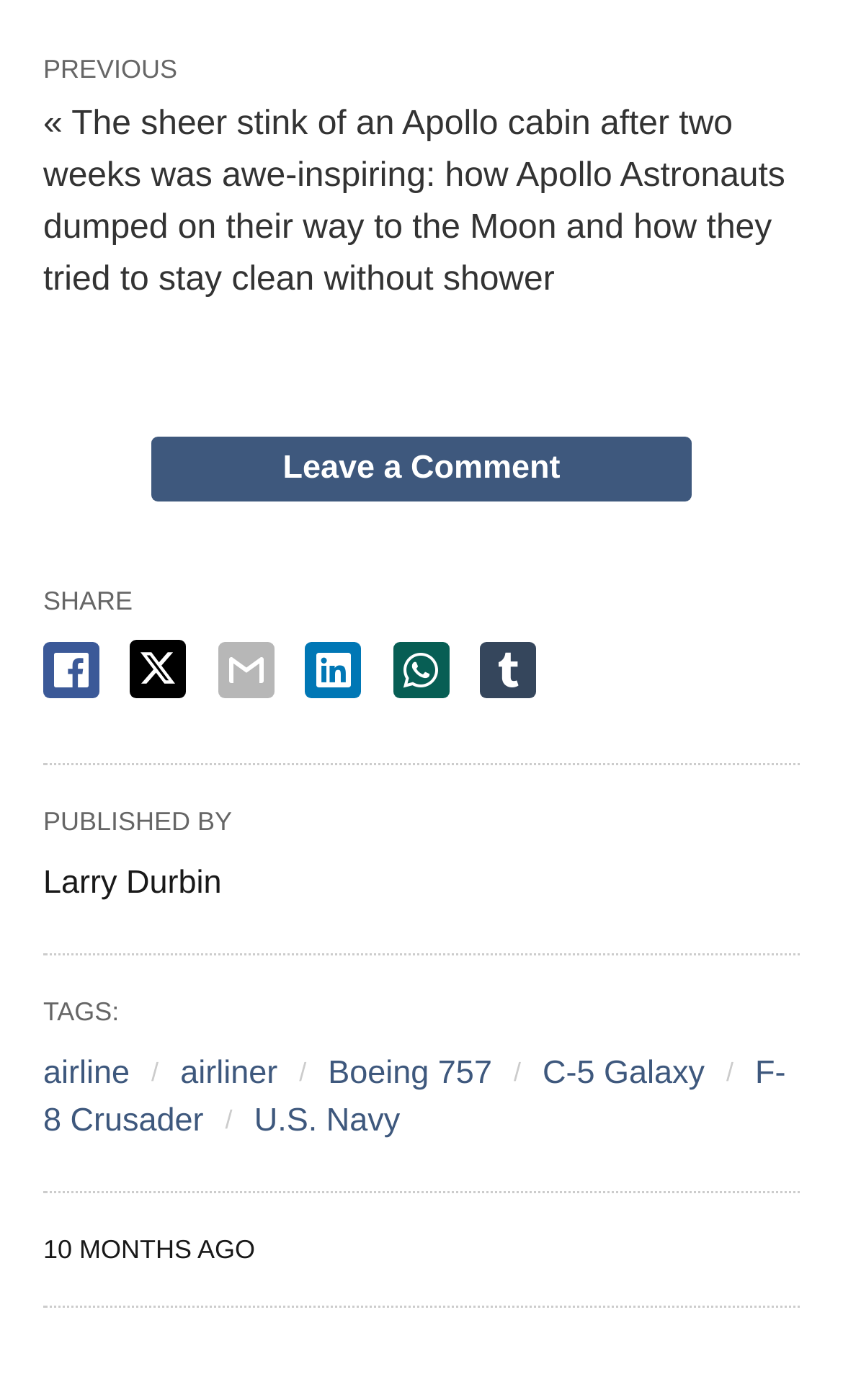Please specify the bounding box coordinates in the format (top-left x, top-left y, bottom-right x, bottom-right y), with values ranging from 0 to 1. Identify the bounding box for the UI component described as follows: airline

[0.051, 0.753, 0.154, 0.779]